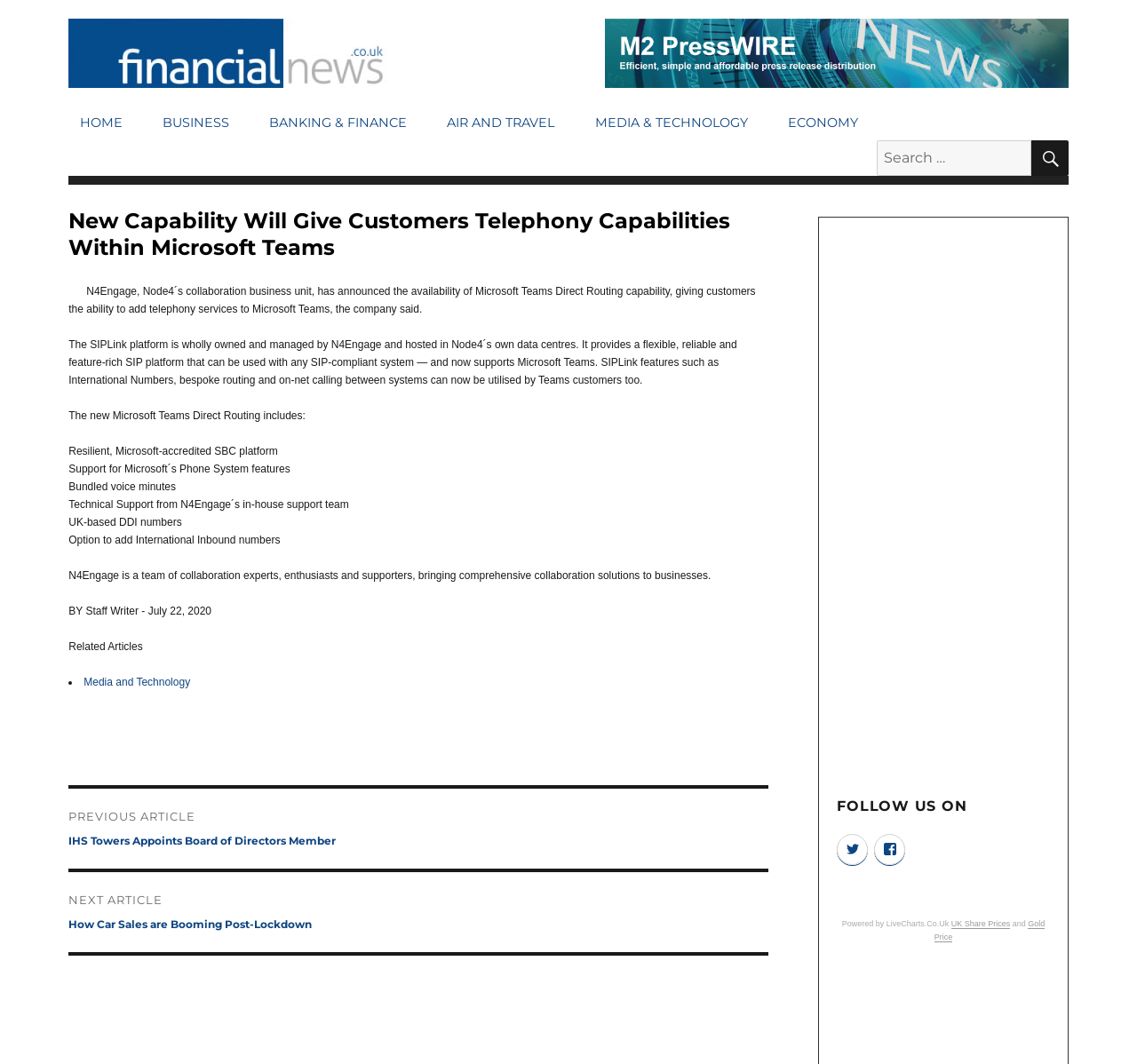Identify the bounding box for the described UI element: "alt="Financial News"".

[0.06, 0.018, 0.349, 0.083]